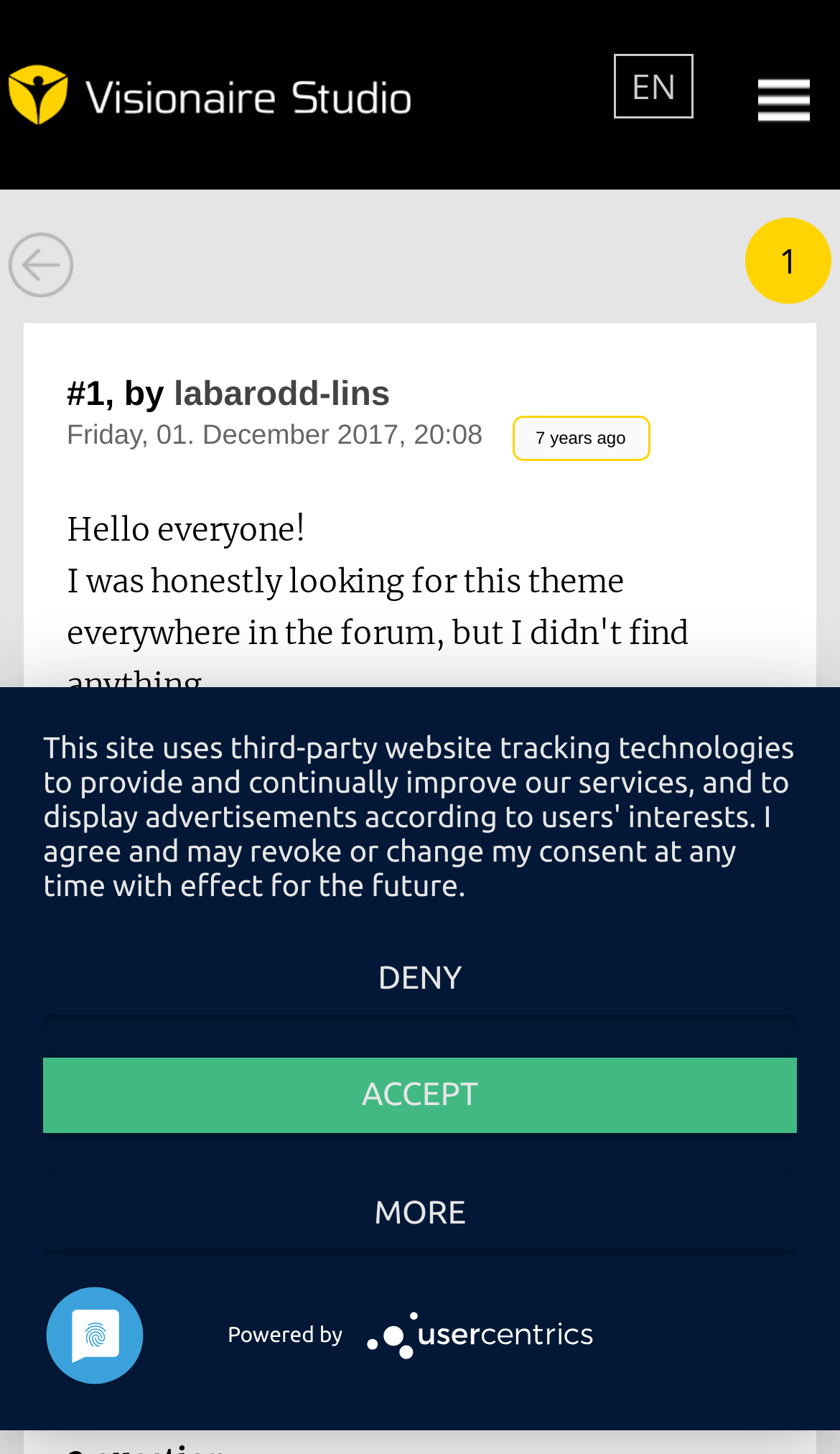Please find the bounding box coordinates of the section that needs to be clicked to achieve this instruction: "Go to Home".

None